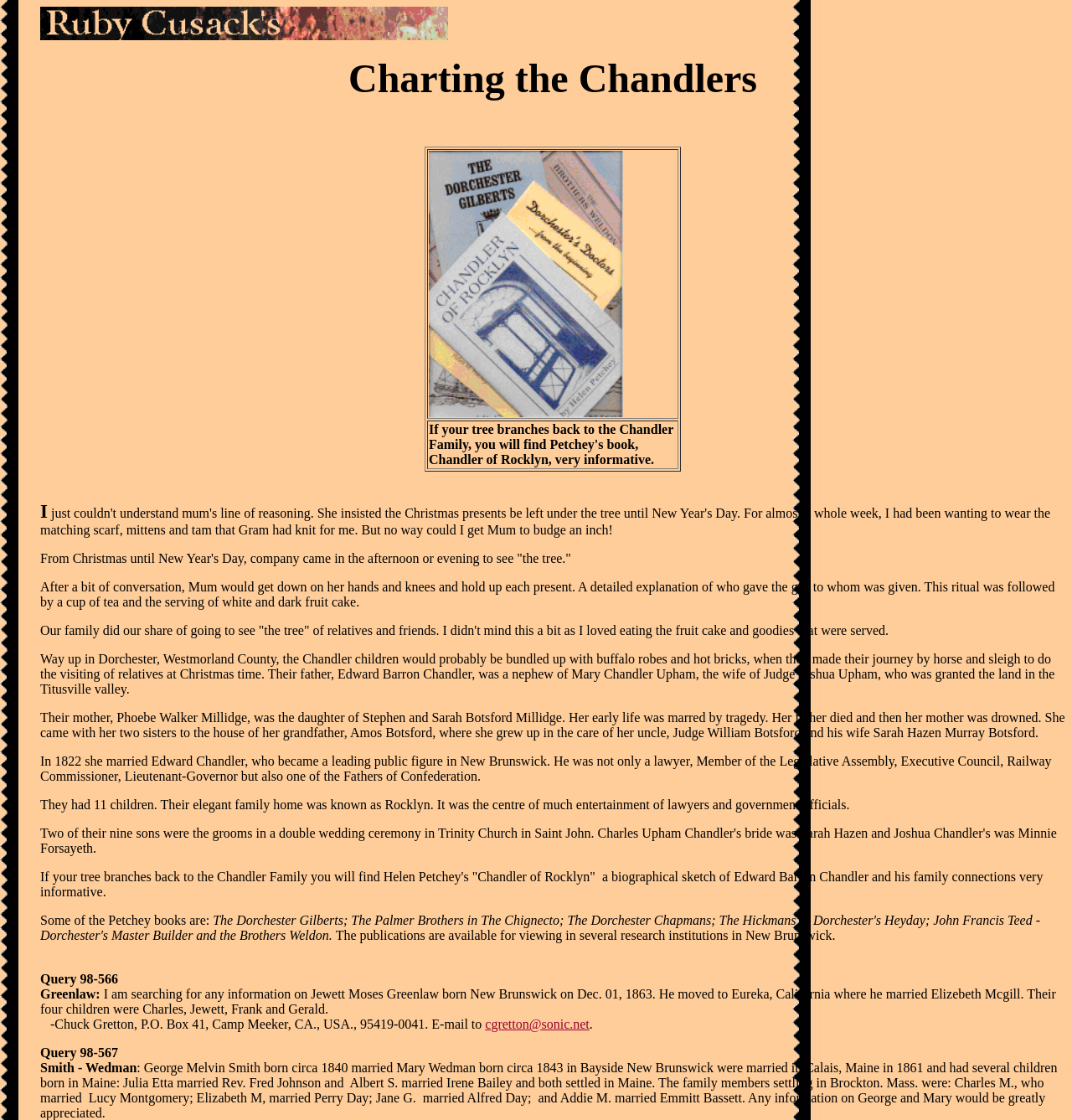What is the name of Edward Barron Chandler's wife? Analyze the screenshot and reply with just one word or a short phrase.

Phoebe Walker Millidge